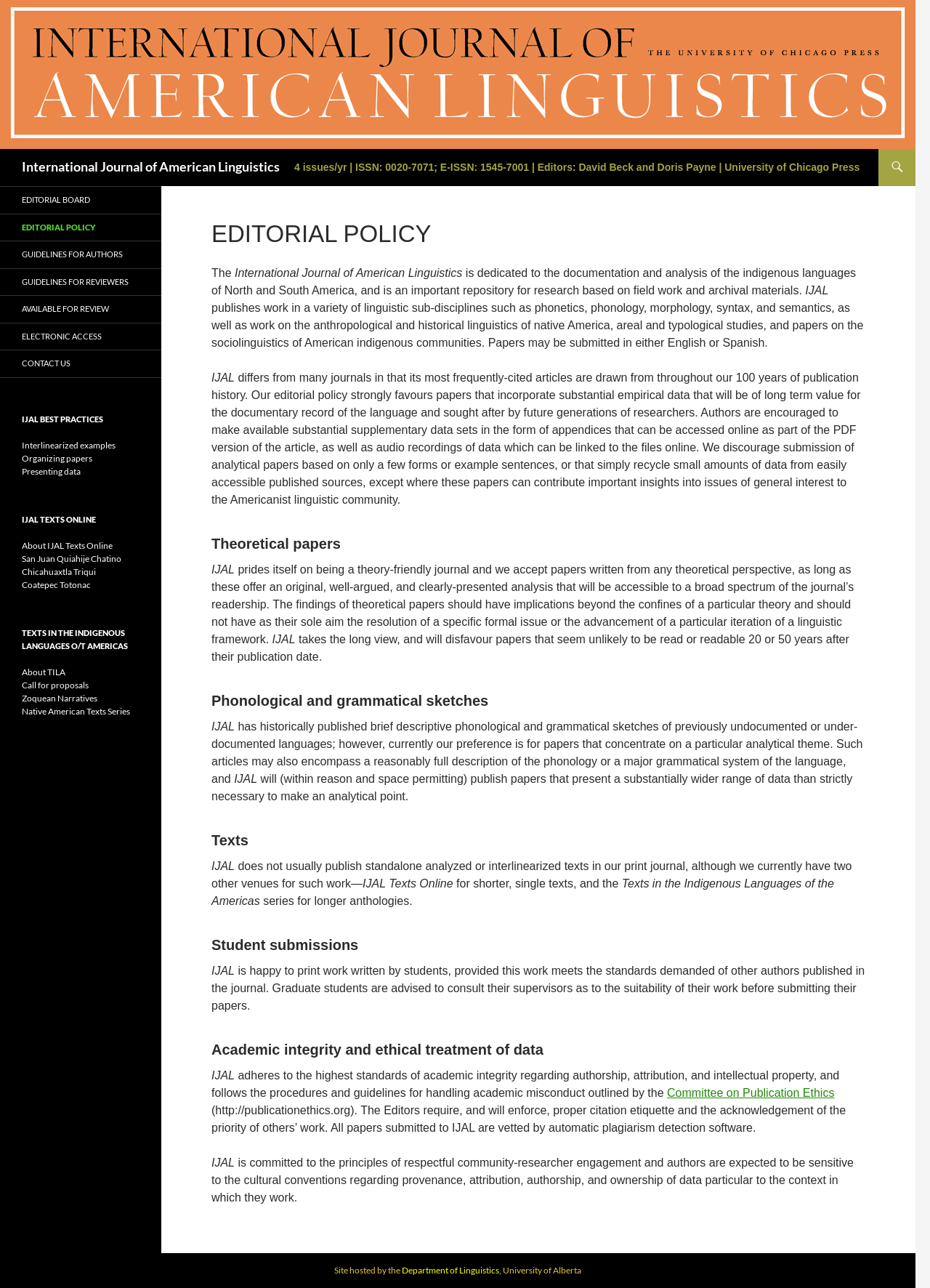Using the element description provided, determine the bounding box coordinates in the format (top-left x, top-left y, bottom-right x, bottom-right y). Ensure that all values are floating point numbers between 0 and 1. Element description: San Juan Quiahije Chatino

[0.023, 0.429, 0.13, 0.438]